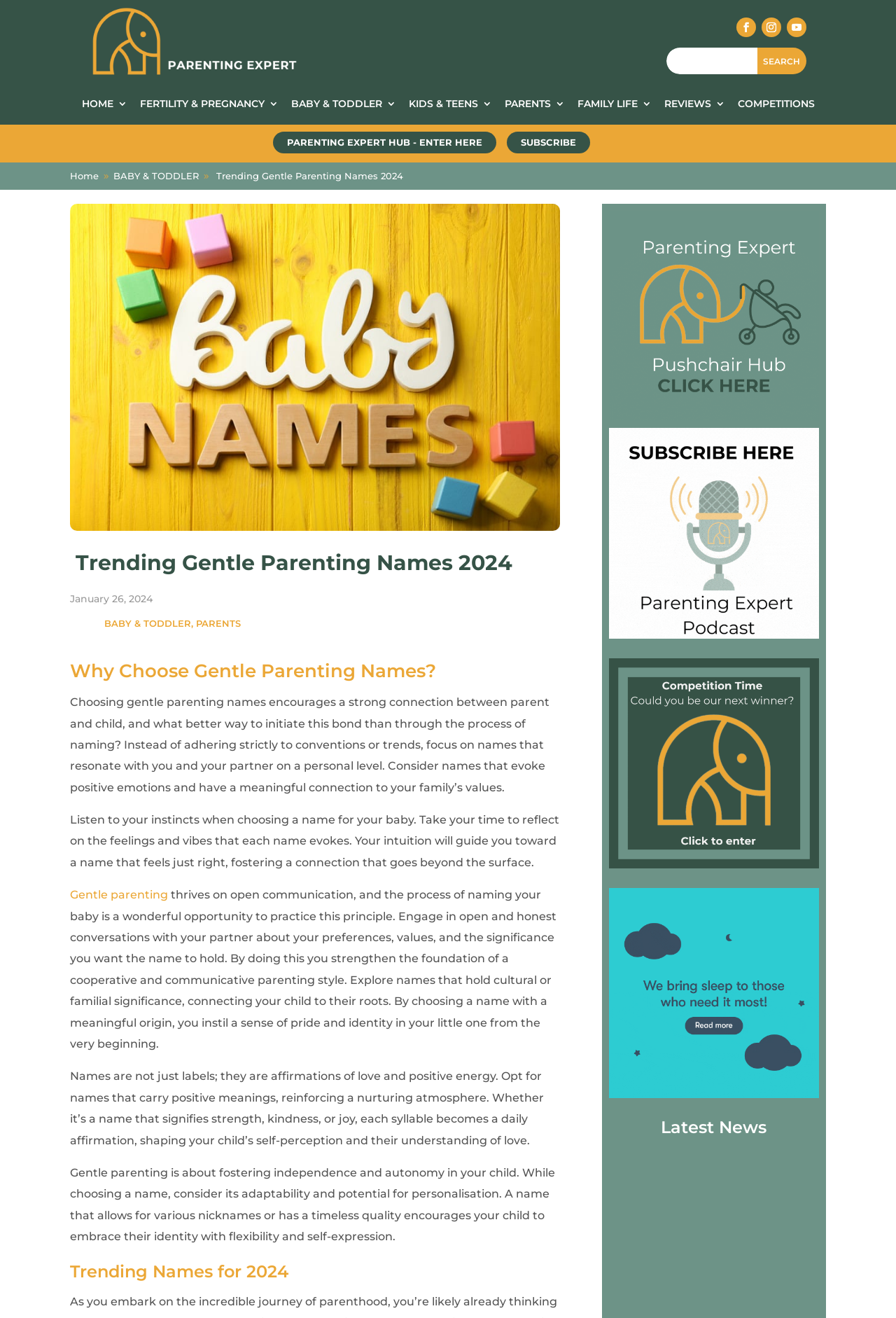What type of content is provided under 'Latest News'?
Using the details shown in the screenshot, provide a comprehensive answer to the question.

The 'Latest News' section is located at the bottom right corner of the webpage, and it provides a list of news articles related to gentle parenting and baby care. The section includes a heading 'Latest News' and a link to a news article 'A New Bedside Crib from Silver Cross'.